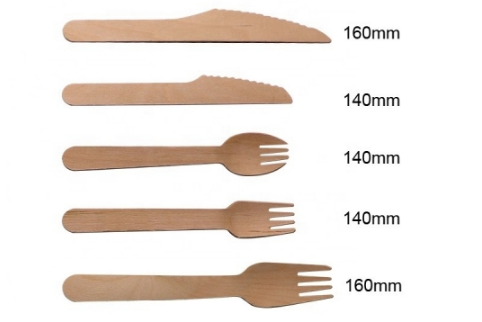Based on the visual content of the image, answer the question thoroughly: What is the purpose of using eco-friendly cutlery?

The caption explains that using products made from renewable resources, such as the wooden cutlery, contributes to lower carbon emissions and a reduced environmental impact, which is the primary purpose of using eco-friendly alternatives.